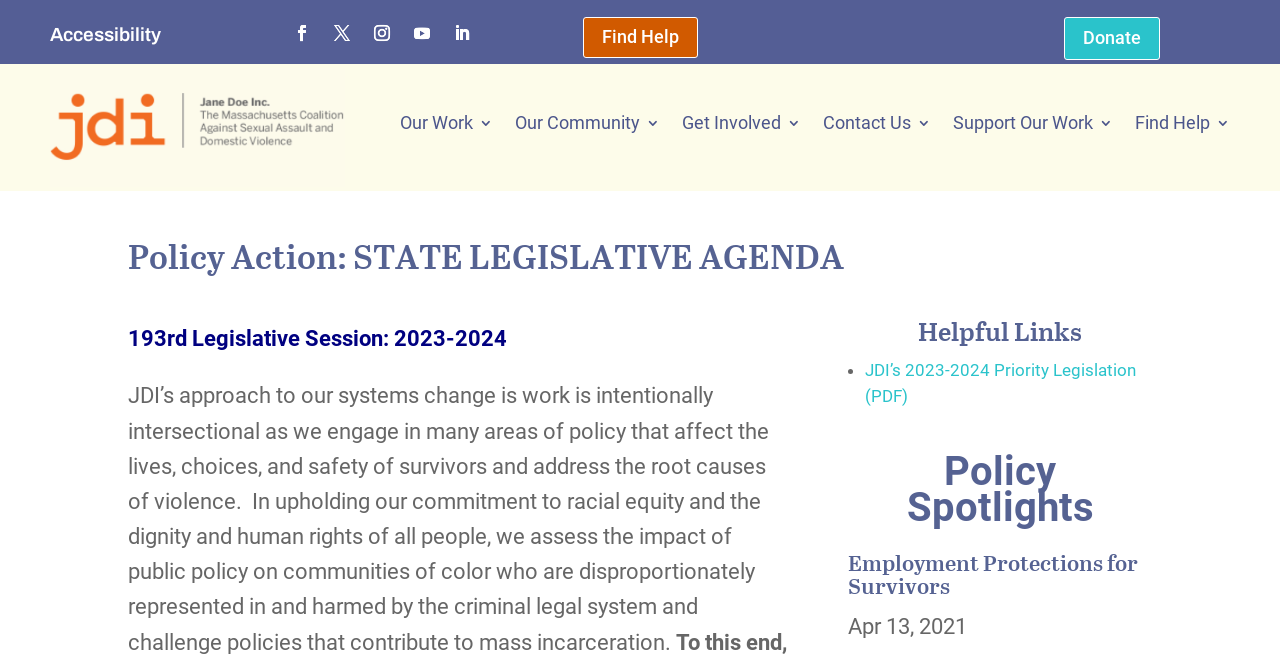Find and provide the bounding box coordinates for the UI element described here: "Passive dismissals and the “impossible”". The coordinates should be given as four float numbers between 0 and 1: [left, top, right, bottom].

None